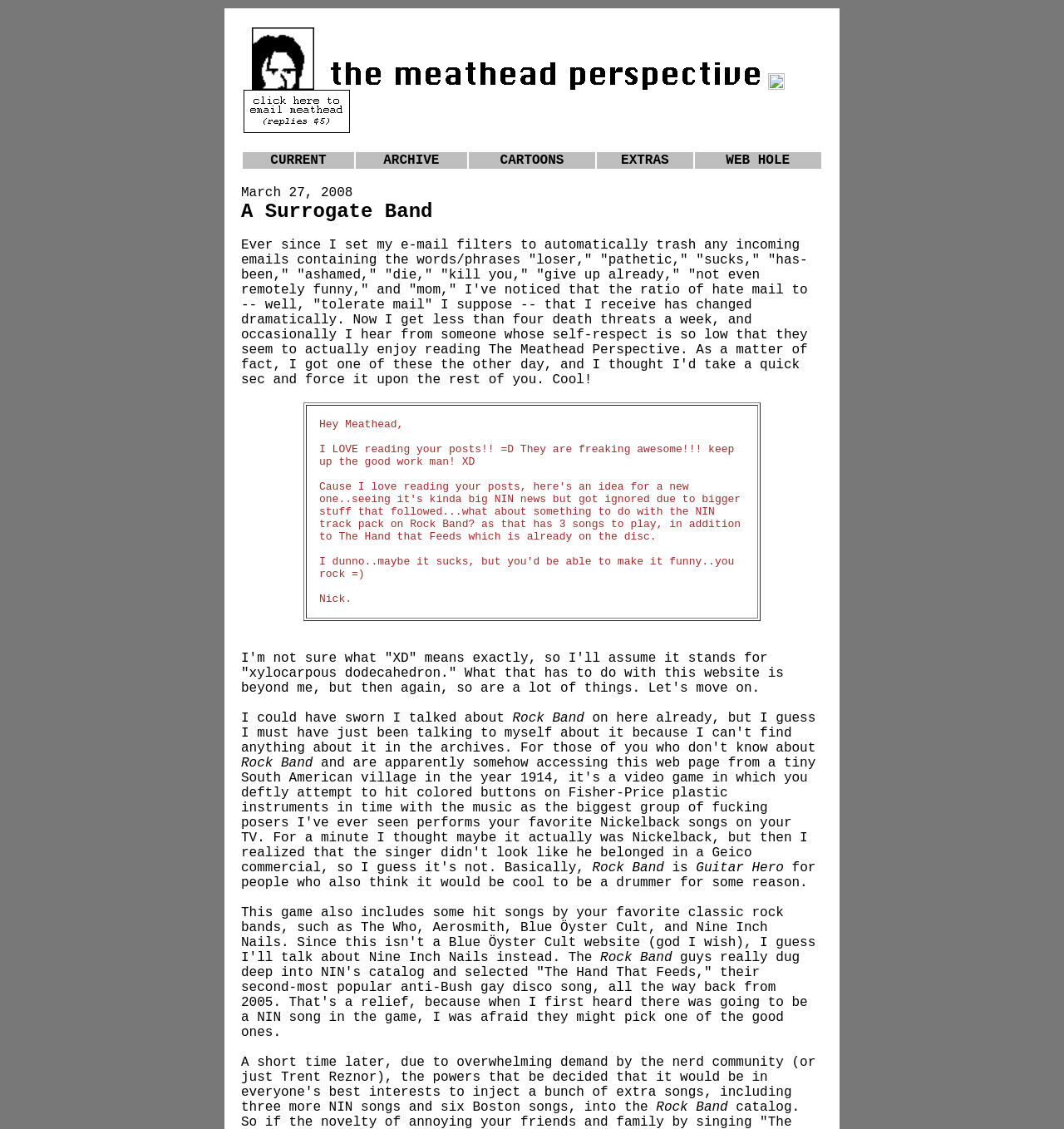Find the bounding box of the element with the following description: "WEB HOLE". The coordinates must be four float numbers between 0 and 1, formatted as [left, top, right, bottom].

[0.708, 0.097, 0.768, 0.11]